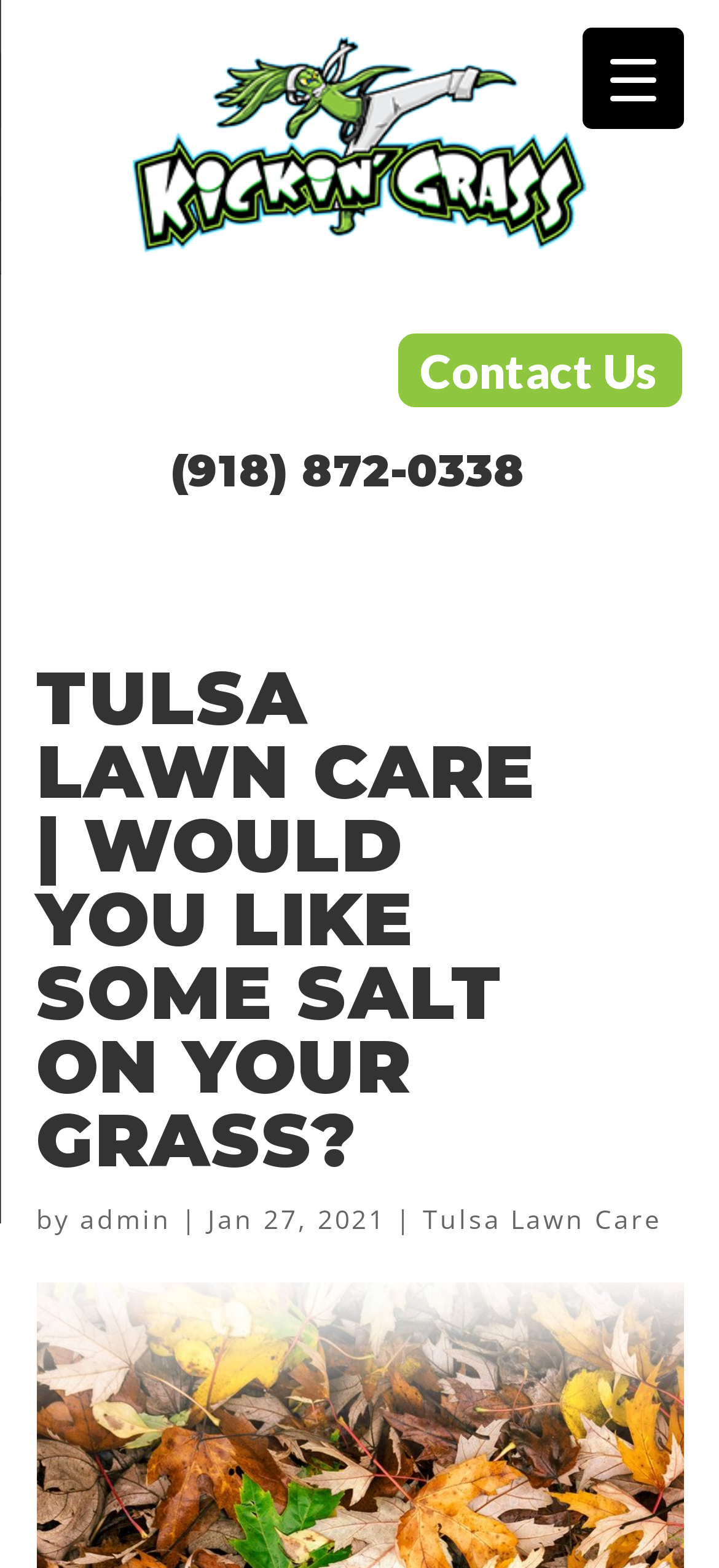Using the information in the image, could you please answer the following question in detail:
What is the date of the latest article?

I found the date by looking at the StaticText element with the text 'Jan 27, 2021' which is located below the main heading, indicating it's the date of the latest article.